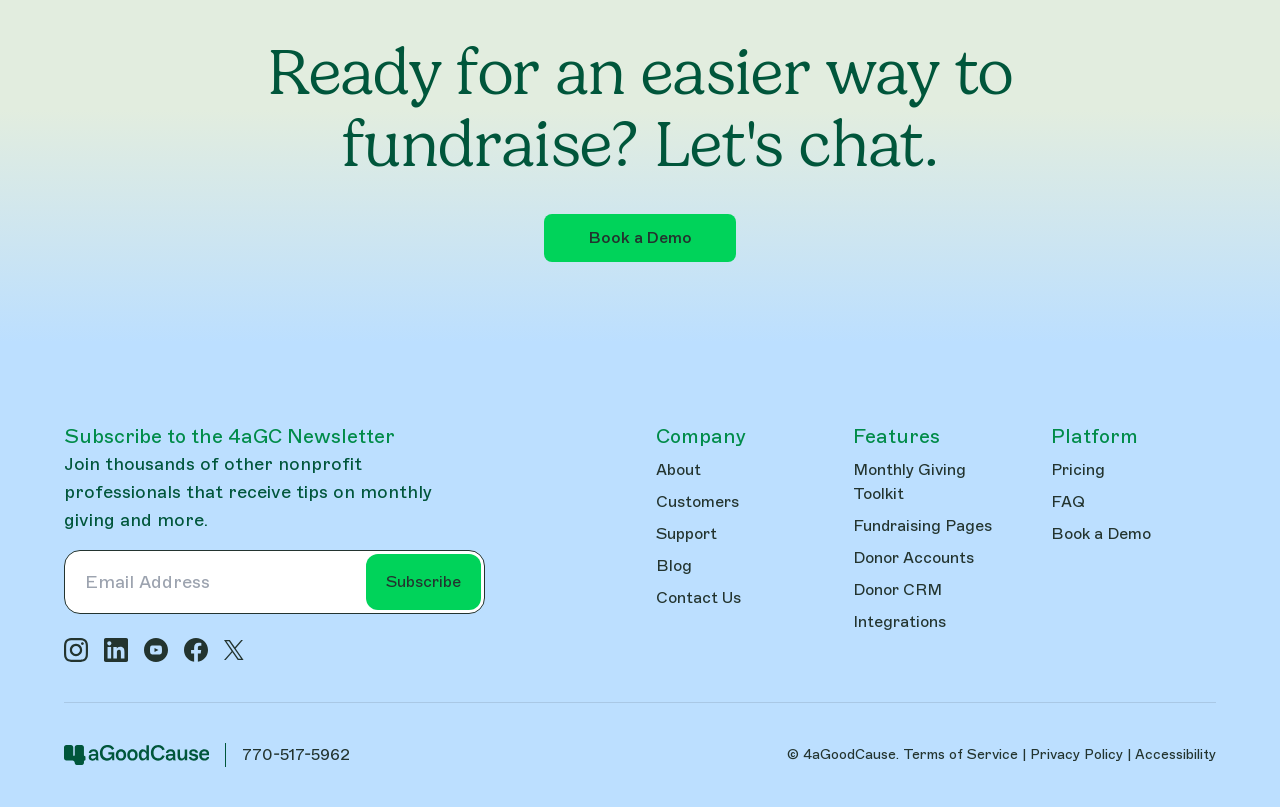Provide your answer to the question using just one word or phrase: What type of professionals are targeted by this webpage?

Nonprofit professionals